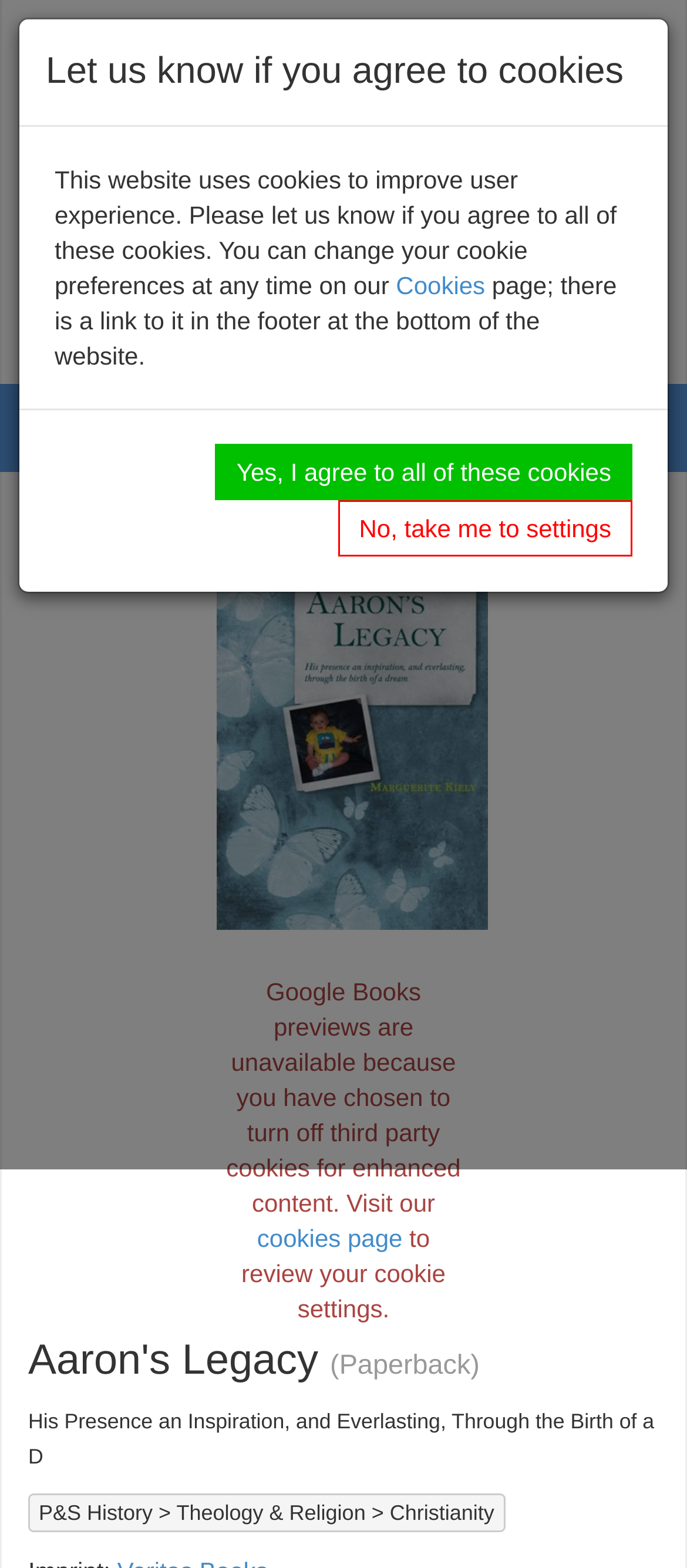Create a detailed narrative describing the layout and content of the webpage.

This webpage appears to be a book description page on the Pen and Sword Books website. At the top left, there is a link to the Pen and Sword Books homepage, accompanied by a logo image. Next to it, there are three links: "Mailing List", "Contact Us", and "Write For Us". 

Below these links, there is an "Order Hotline" section with a phone number "01226 734222". On the right side of the hotline section, there is a search bar with a placeholder text "Search title or ISBN" and a search button with a magnifying glass icon. 

Above the search bar, there is a rainbow-colored image. On the top right, there is a toggle navigation button. Below the search bar, there are three social media links represented by icons.

The main content of the page is about the book "Aaron's Legacy" in paperback format. The book title is displayed prominently, accompanied by a book cover image. Below the book title, there is a message explaining that Google Books previews are unavailable due to cookie settings, with a link to the cookies page.

Further down, there is a heading "Aaron's Legacy (Paperback)" followed by a brief book description. On the bottom left, there are links to categories "P&S History", "Theology & Religion", and "Christianity". 

At the very top of the page, there is a notification about cookies, with a brief explanation and links to "Cookies" and "Yes, I agree to all of these cookies" or "No, take me to settings".